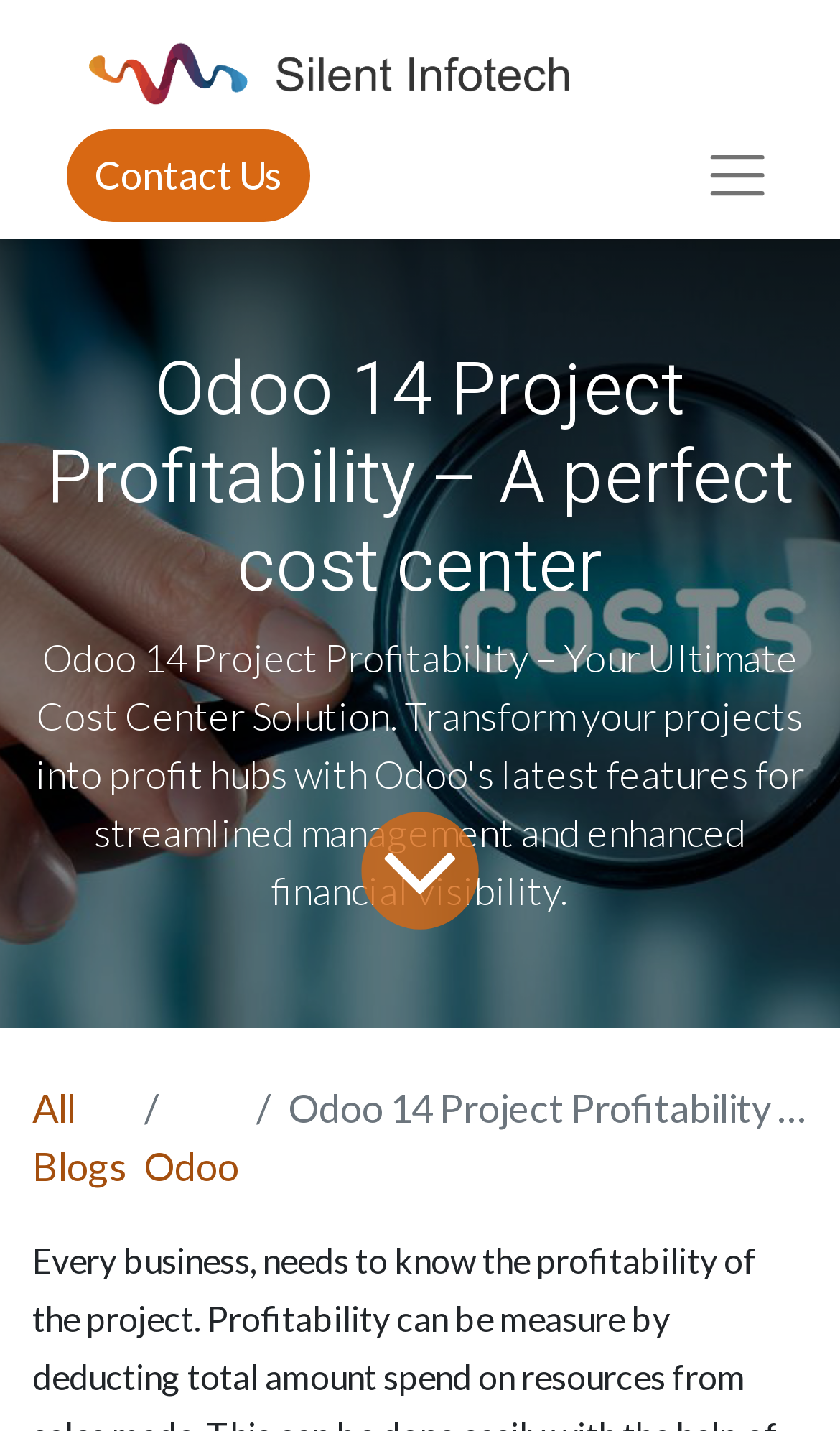Provide an in-depth caption for the webpage.

The webpage is about Odoo 14 Project Profitability, with a focus on its benefits as an ideal cost center. At the top left corner, there is a logo of Silent Infotech, which is an image with a link to the company's website. Next to the logo, there is a "Contact Us" link. On the right side of the top section, there is an empty button.

Below the top section, there is a prominent heading that reads "Odoo 14 Project Profitability – A perfect cost center". This heading spans almost the entire width of the page.

Under the heading, there is a link to blog content, which is positioned roughly in the middle of the page. The link is accompanied by a brief description that reads "To blog content".

At the bottom of the page, there is a navigation section with a breadcrumb trail. The breadcrumb trail consists of two links: "All Blogs" and "Odoo", which are positioned side by side. The "All Blogs" link is on the left, and the "Odoo" link is on the right.